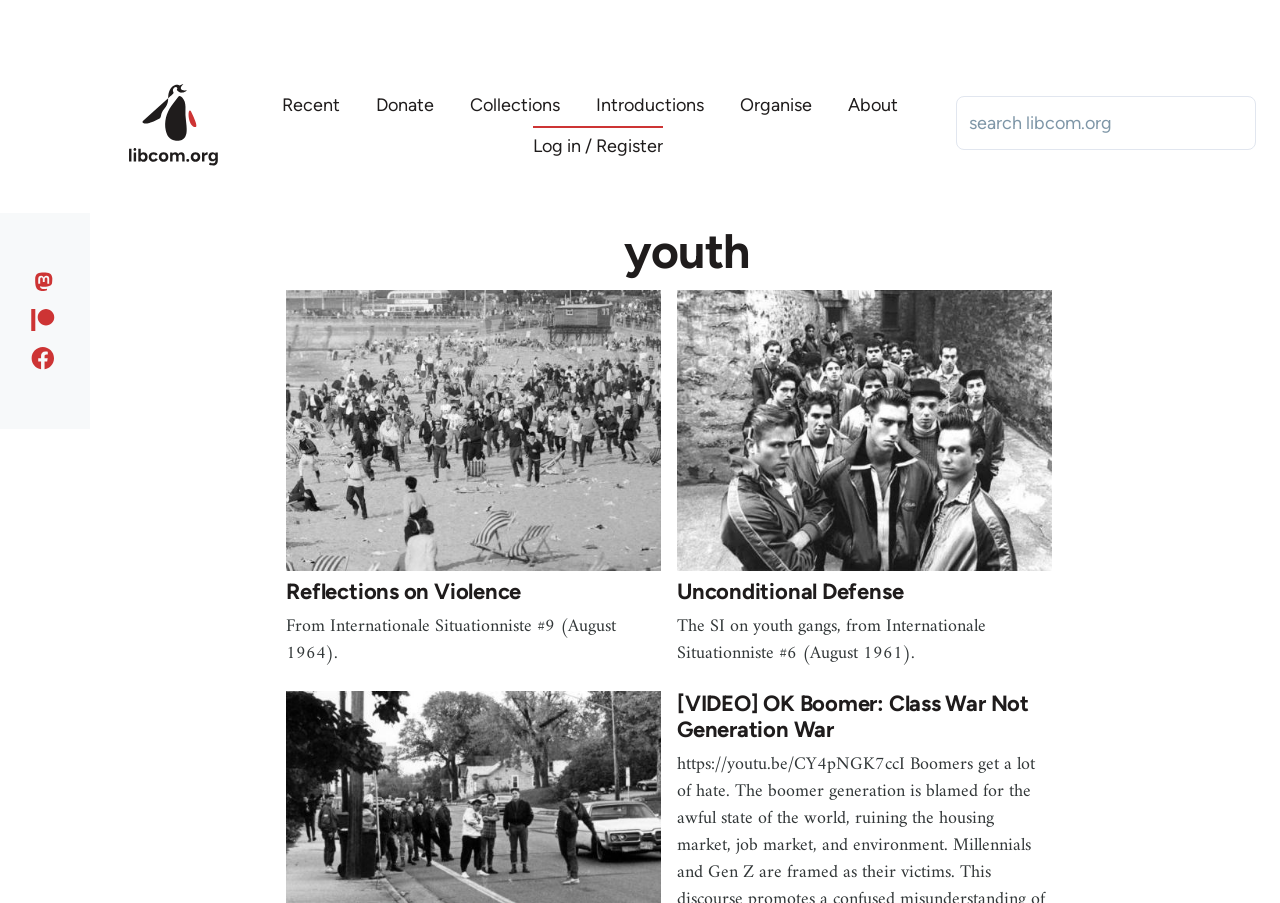Please determine the bounding box coordinates for the element that should be clicked to follow these instructions: "Log in or Register".

[0.416, 0.142, 0.518, 0.182]